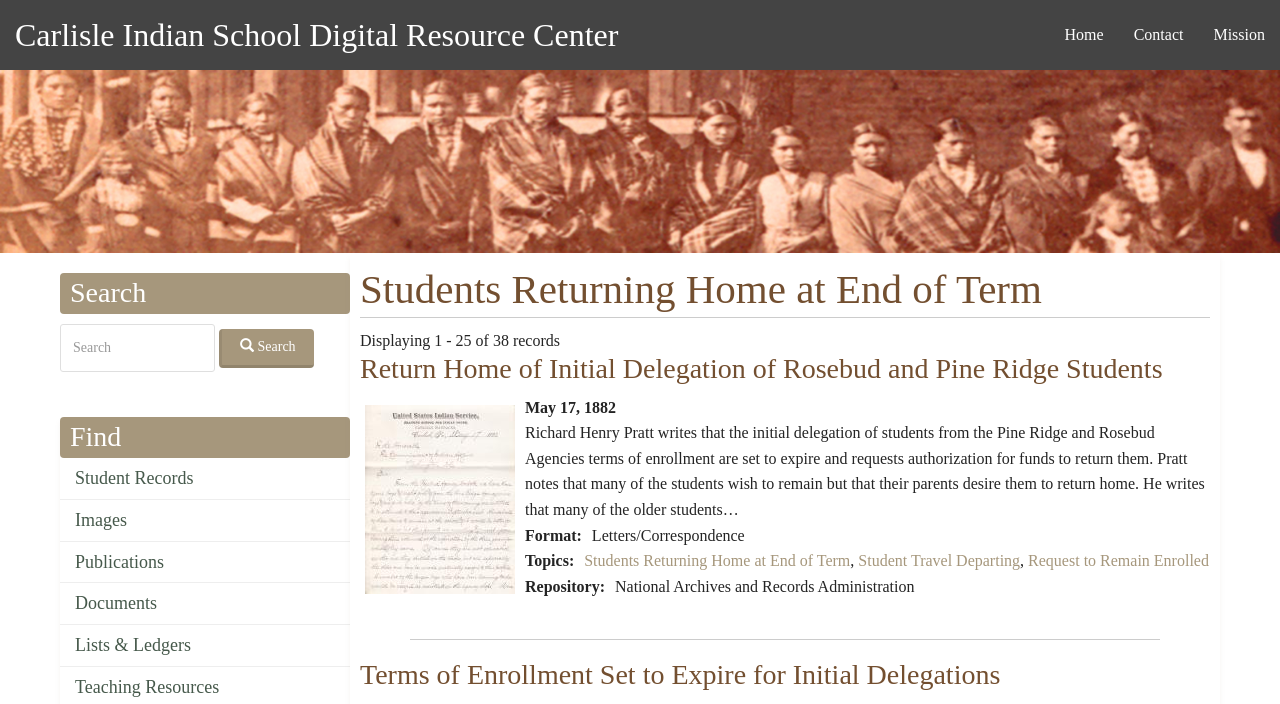Refer to the image and answer the question with as much detail as possible: What is the search function for?

The search function is located at the top of the webpage, and it is used to find records. This can be determined by examining the searchbox element with the description 'Search' and its parent heading element with the description 'Search'.